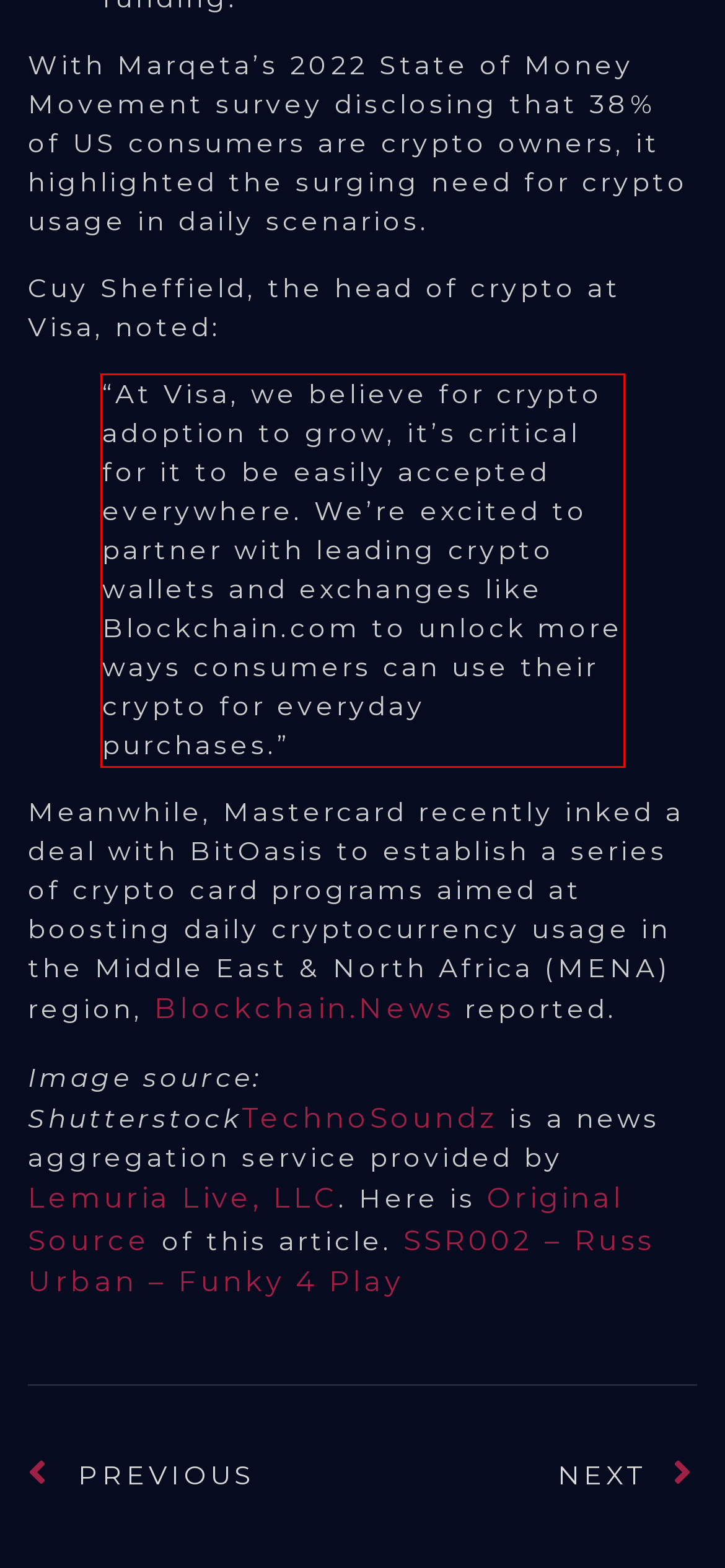Please use OCR to extract the text content from the red bounding box in the provided webpage screenshot.

“At Visa, we believe for crypto adoption to grow, it’s critical for it to be easily accepted everywhere. We’re excited to partner with leading crypto wallets and exchanges like Blockchain.com to unlock more ways consumers can use their crypto for everyday purchases.”